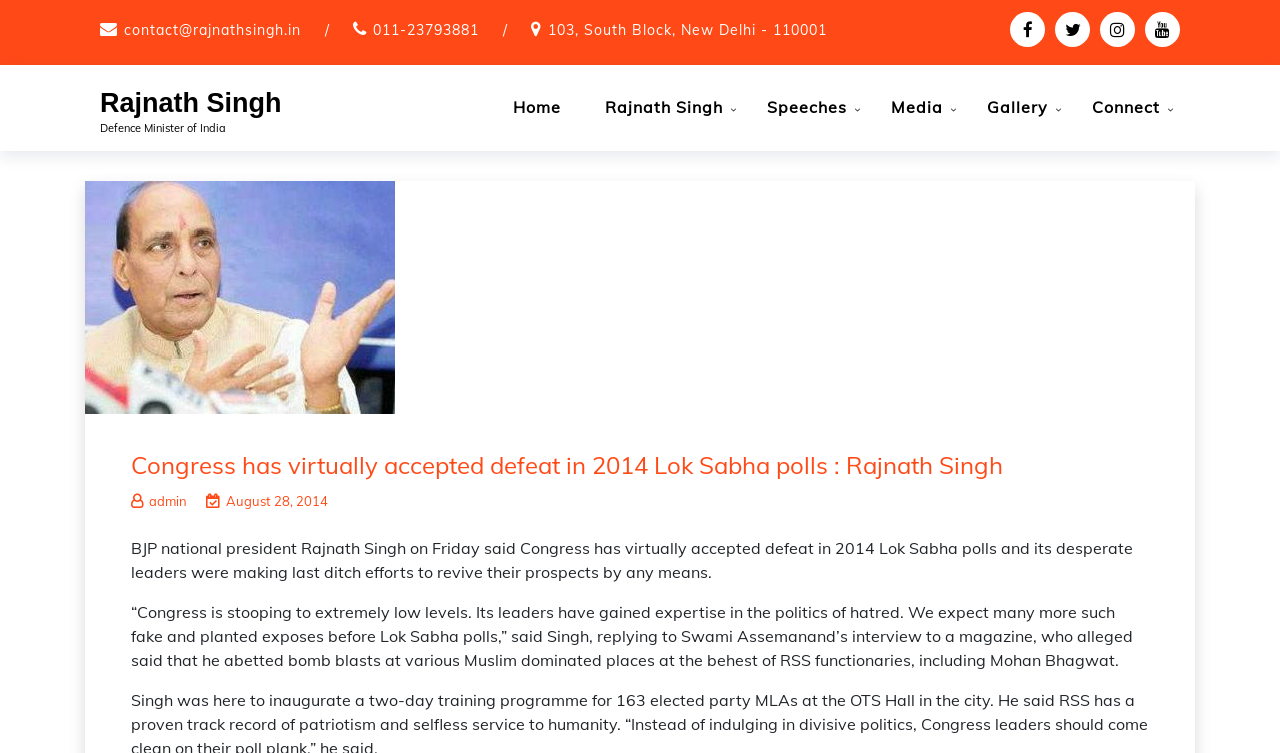What is the phone number provided on the webpage?
Please provide a detailed and thorough answer to the question.

I found the answer by looking at the text next to the link 'contact@rajnathsingh.in', which is '011-23793881'.